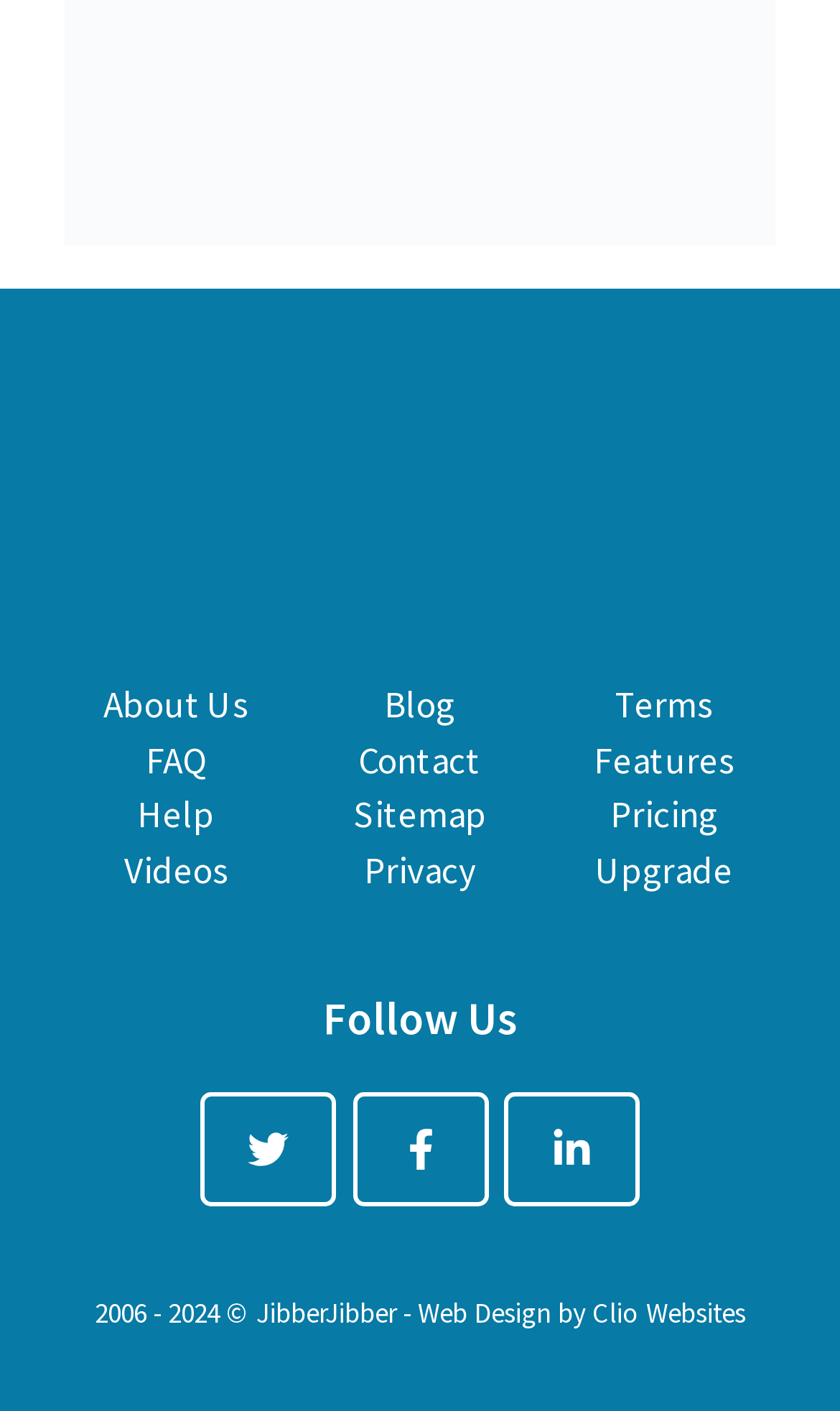Mark the bounding box of the element that matches the following description: "Clio Websites".

[0.705, 0.918, 0.887, 0.943]